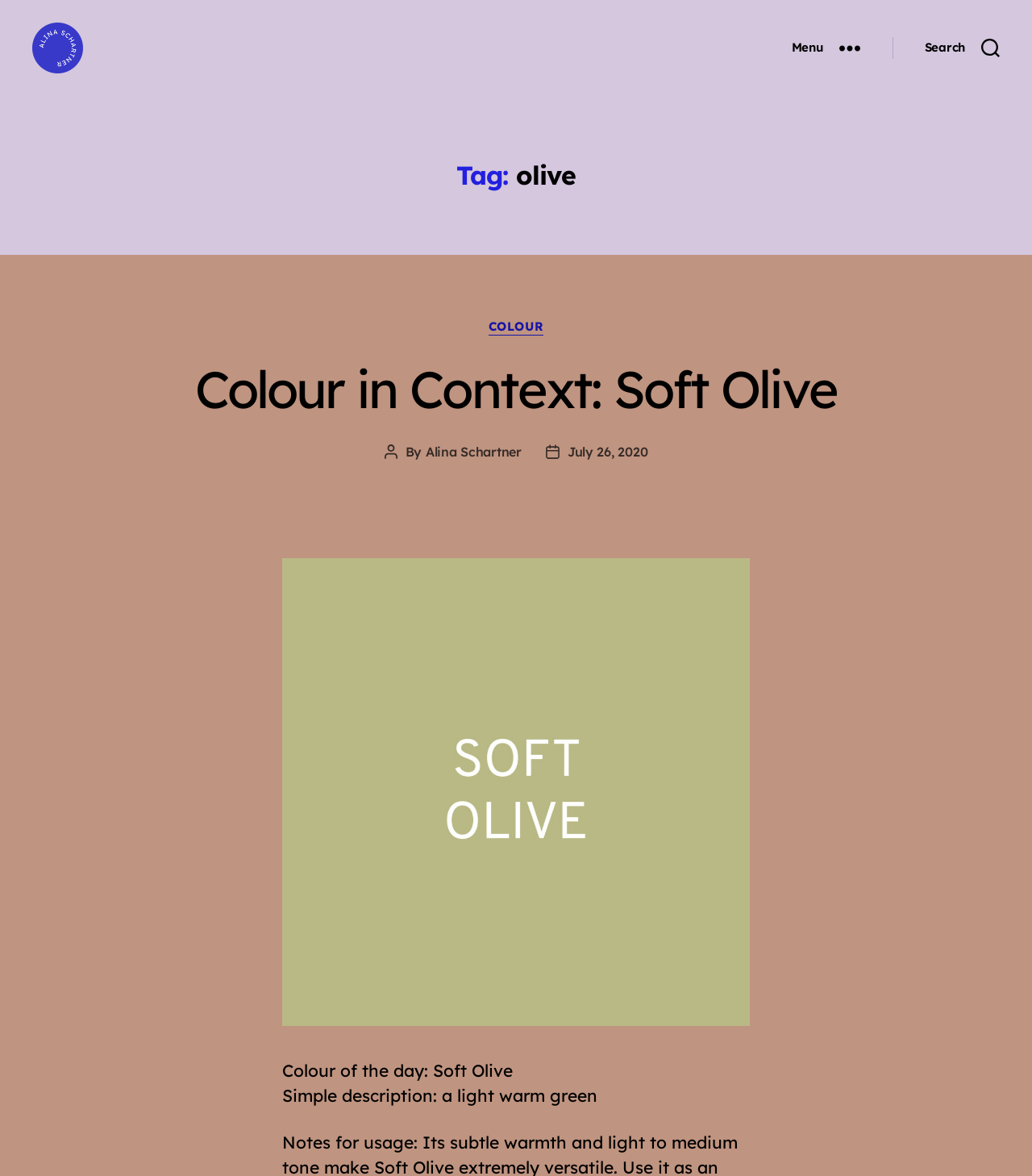Examine the image carefully and respond to the question with a detailed answer: 
What is the colour of the day?

I found the colour of the day by looking at the heading 'Colour in Context: Soft Olive', which is located below the 'Categories' section. The text 'Colour of the day: Soft Olive' also confirms this information.